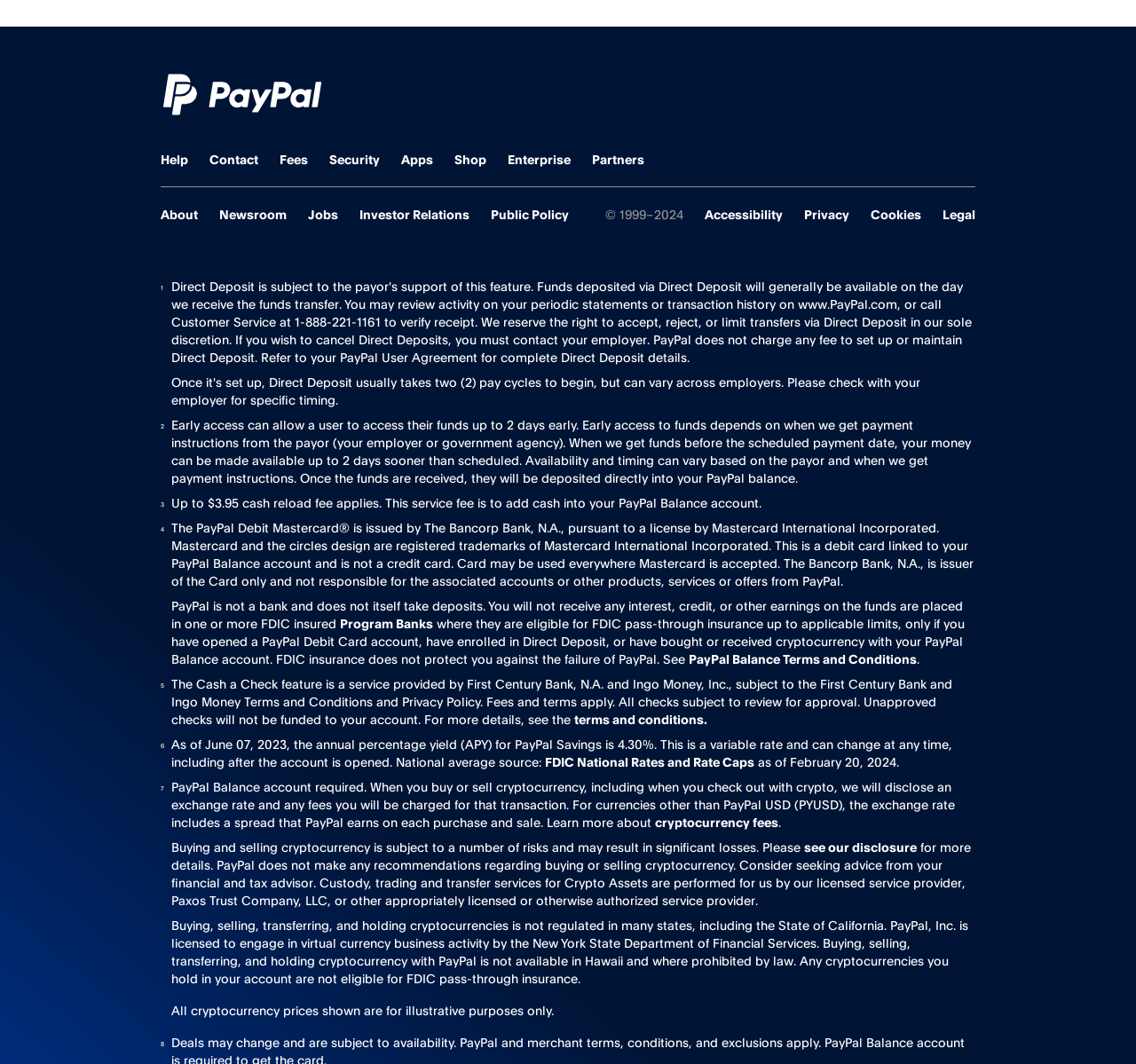What is the logo on the top left?
Using the visual information, answer the question in a single word or phrase.

PayPal Logo